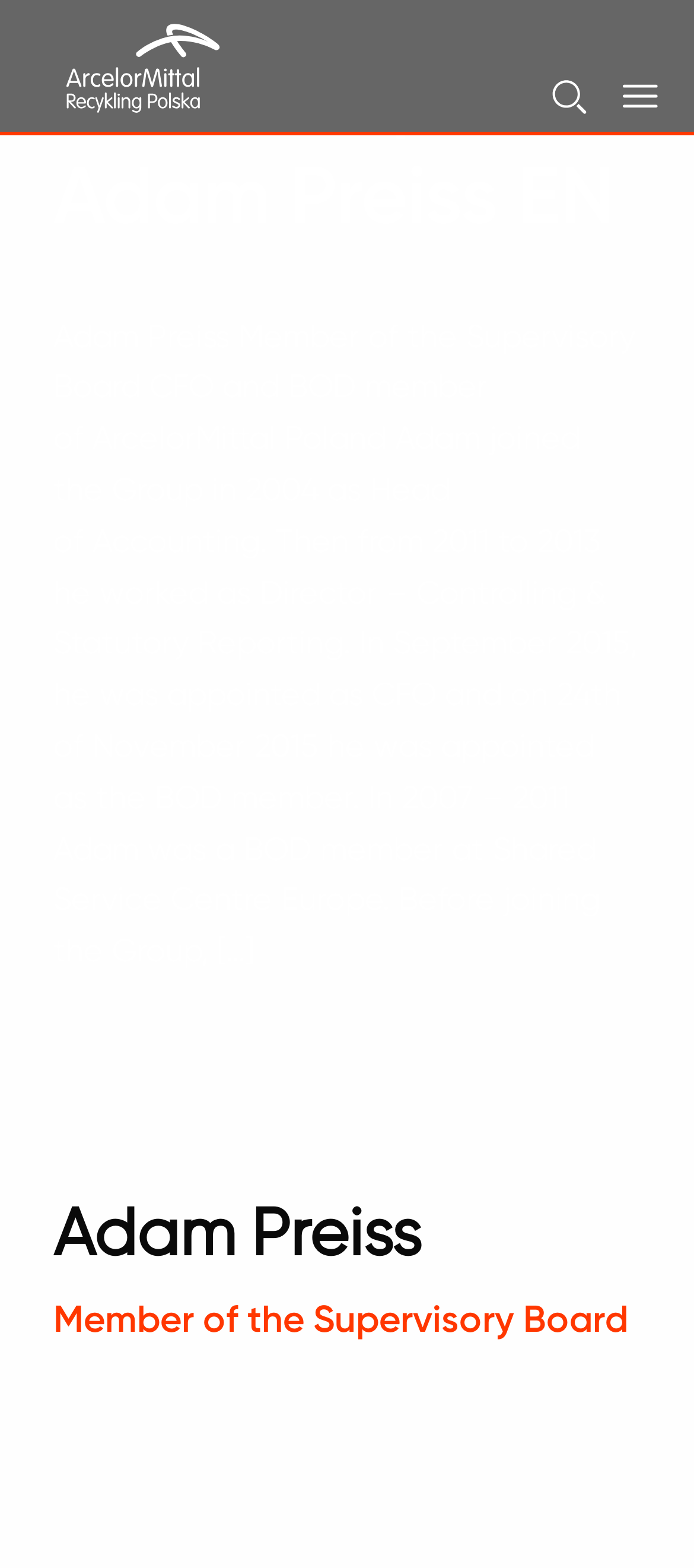Look at the image and write a detailed answer to the question: 
What is Adam Preiss's current role?

I found the answer by reading the text description under the header 'Władze spółki – Adam Preiss EN', which mentions that Adam Preiss is the CFO and BOD member of ArcelorMittal Poland.